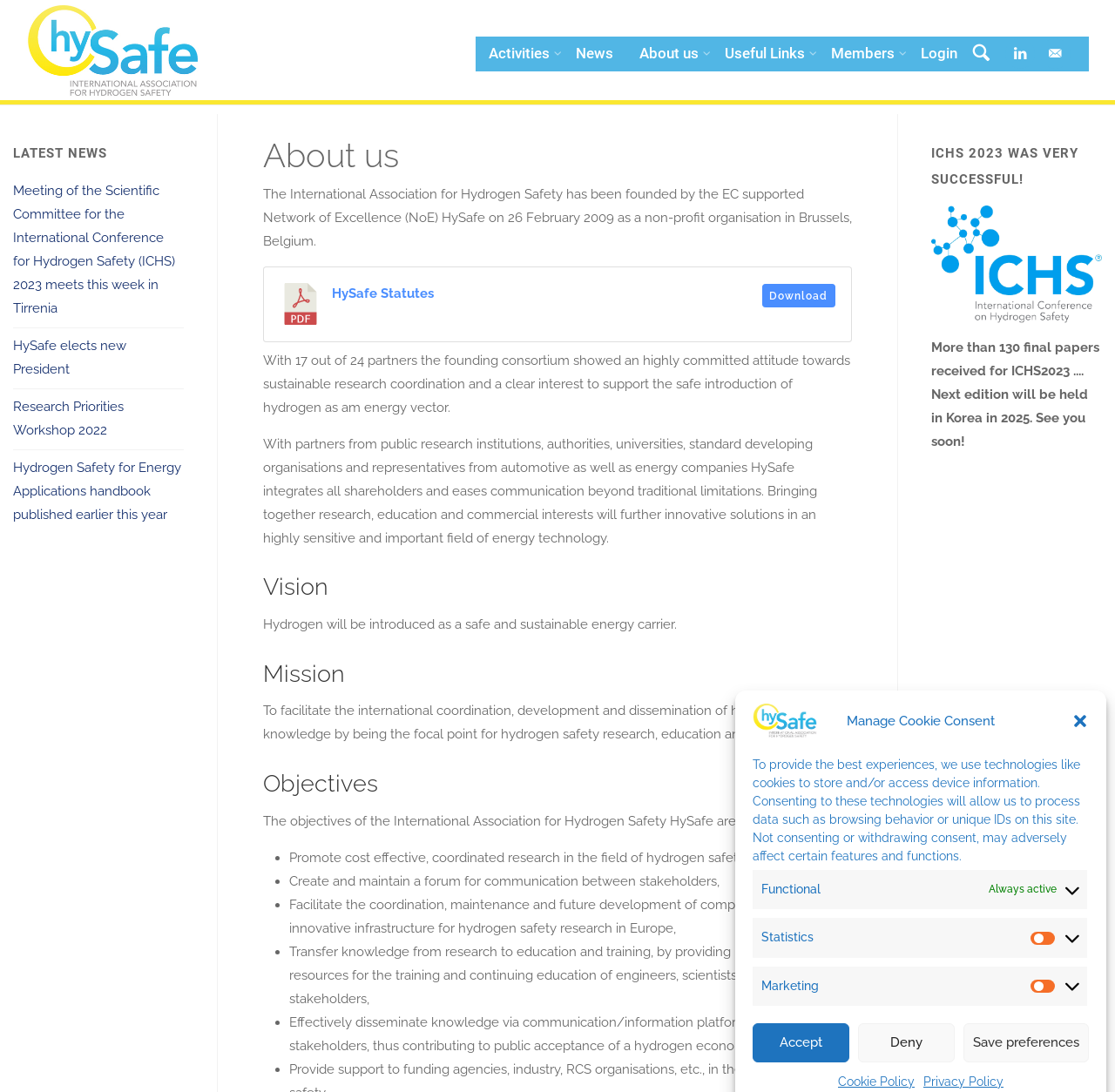Locate the bounding box coordinates of the clickable element to fulfill the following instruction: "Click the 'Accept' button". Provide the coordinates as four float numbers between 0 and 1 in the format [left, top, right, bottom].

[0.675, 0.937, 0.762, 0.973]